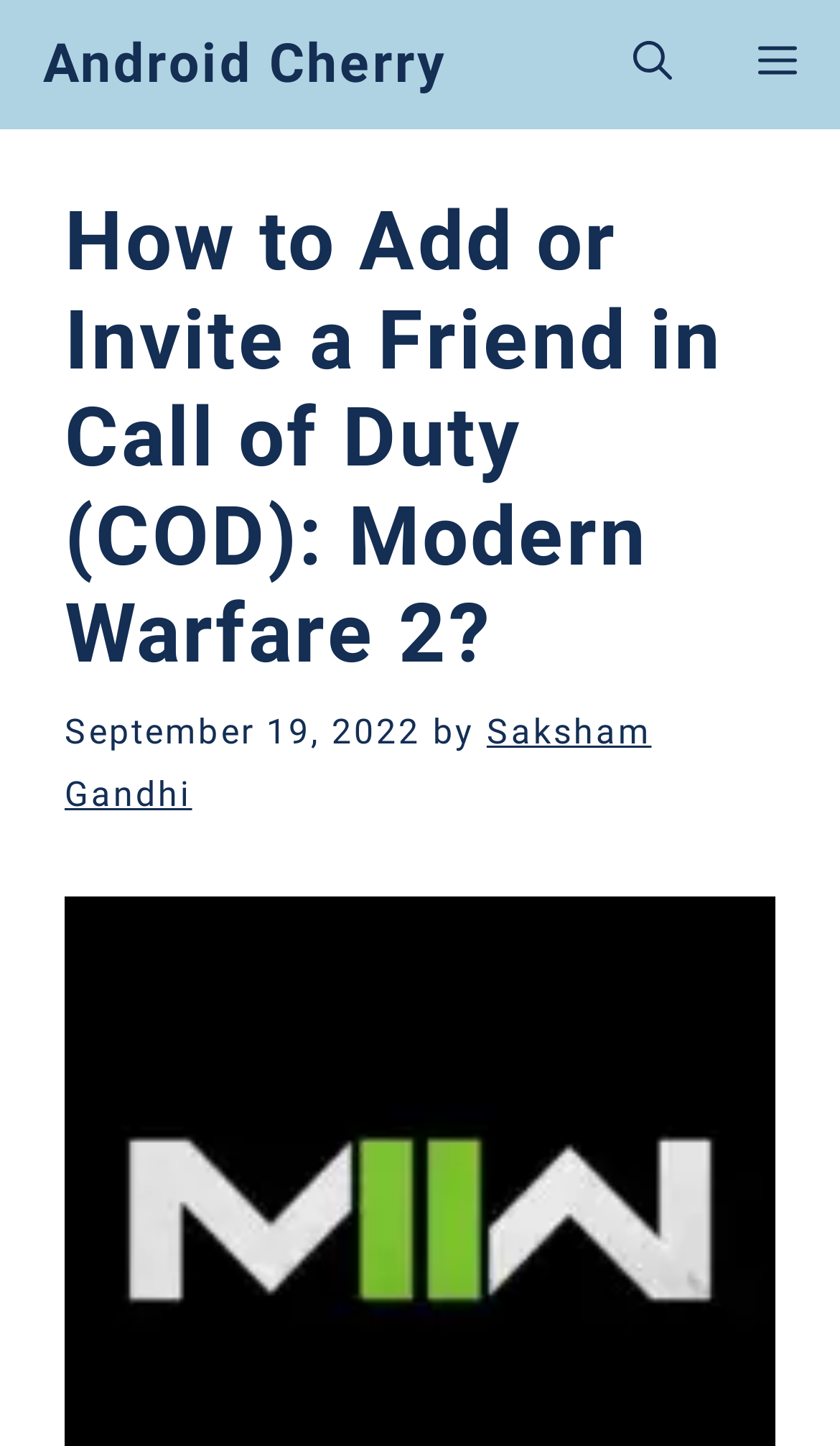Please give a succinct answer using a single word or phrase:
What is the date of the article?

September 19, 2022